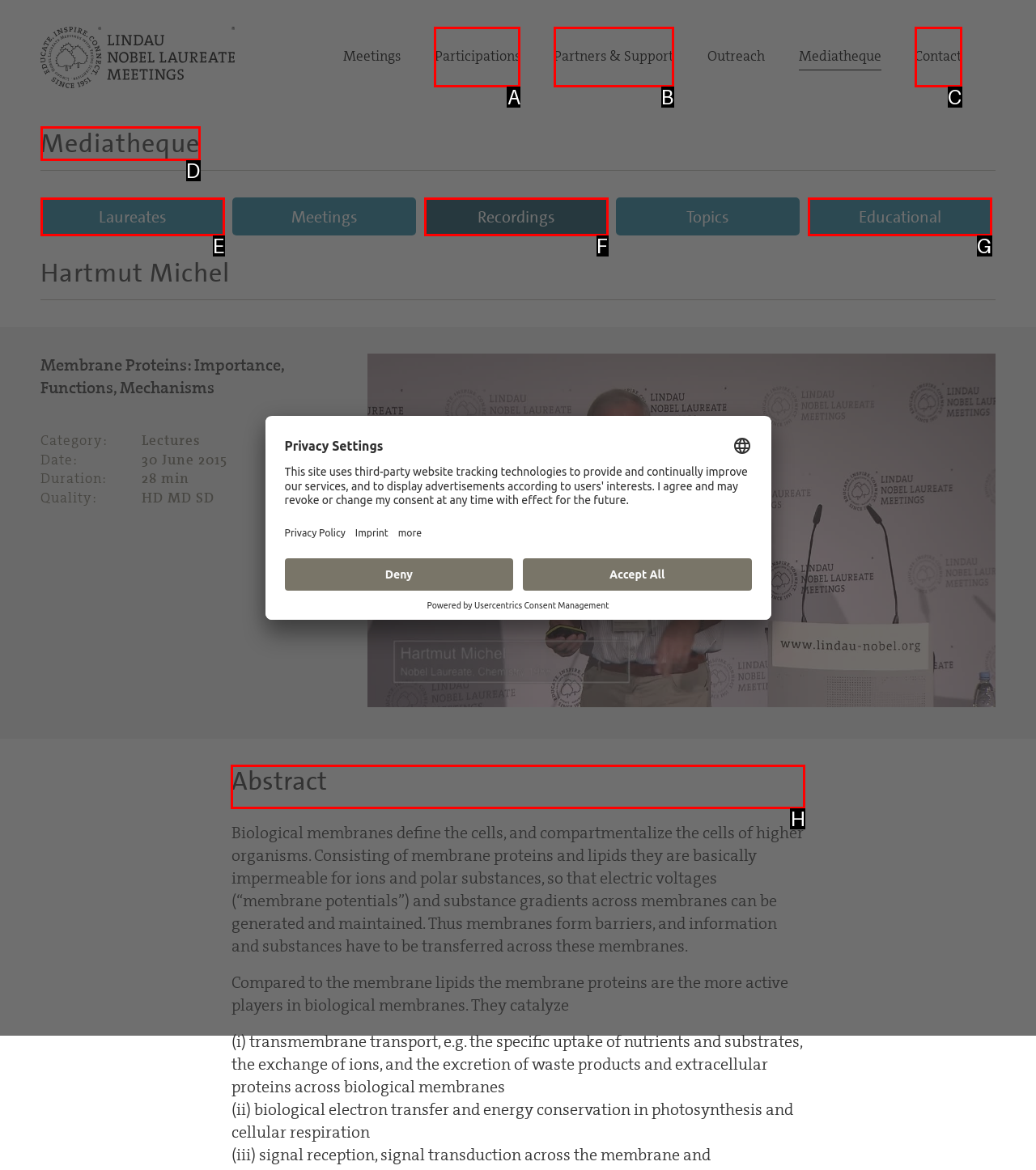Select the correct option from the given choices to perform this task: Read the abstract of the lecture. Provide the letter of that option.

H